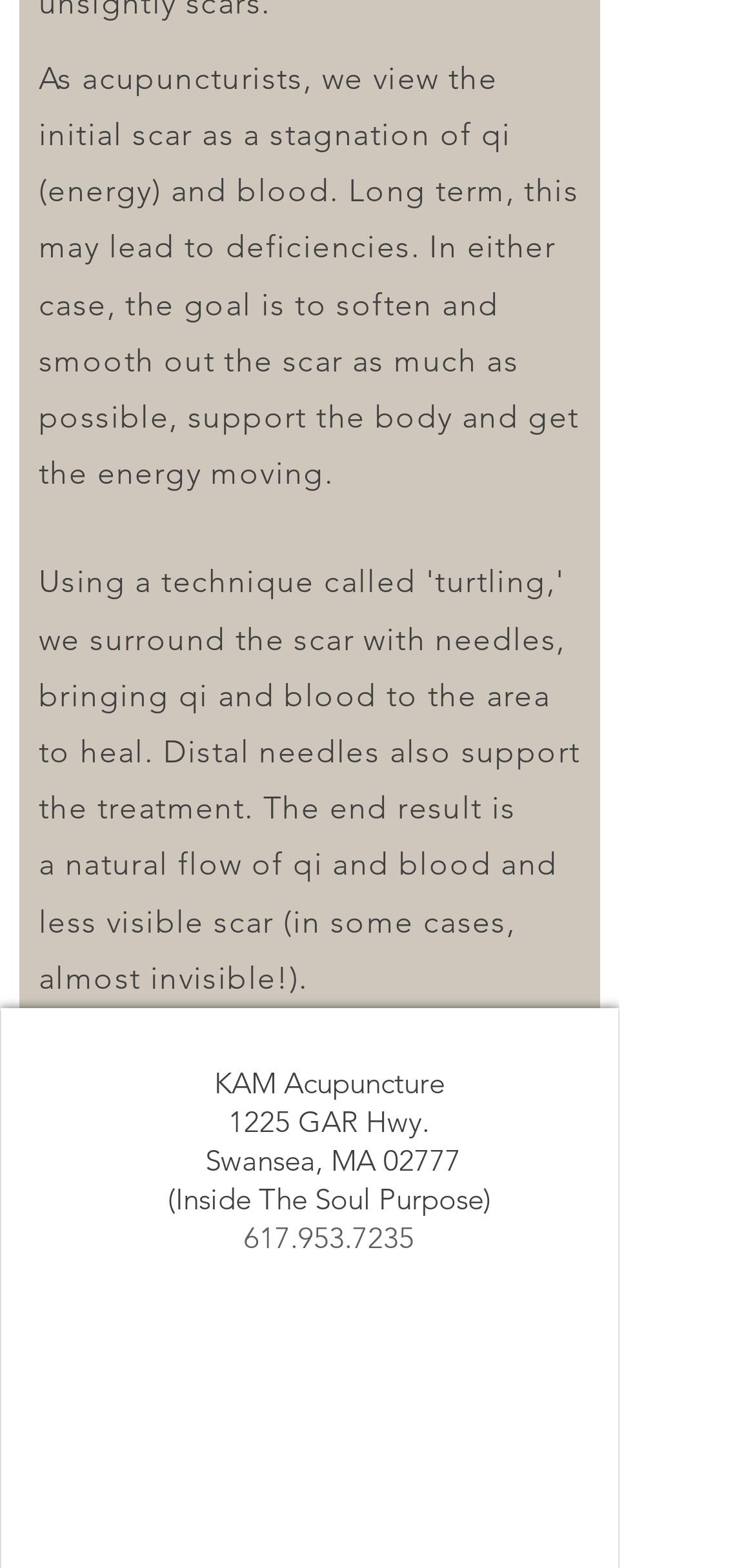Extract the bounding box coordinates of the UI element described by: "aria-label="LinkedIn Social Icon"". The coordinates should include four float numbers ranging from 0 to 1, e.g., [left, top, right, bottom].

[0.751, 0.835, 0.841, 0.879]